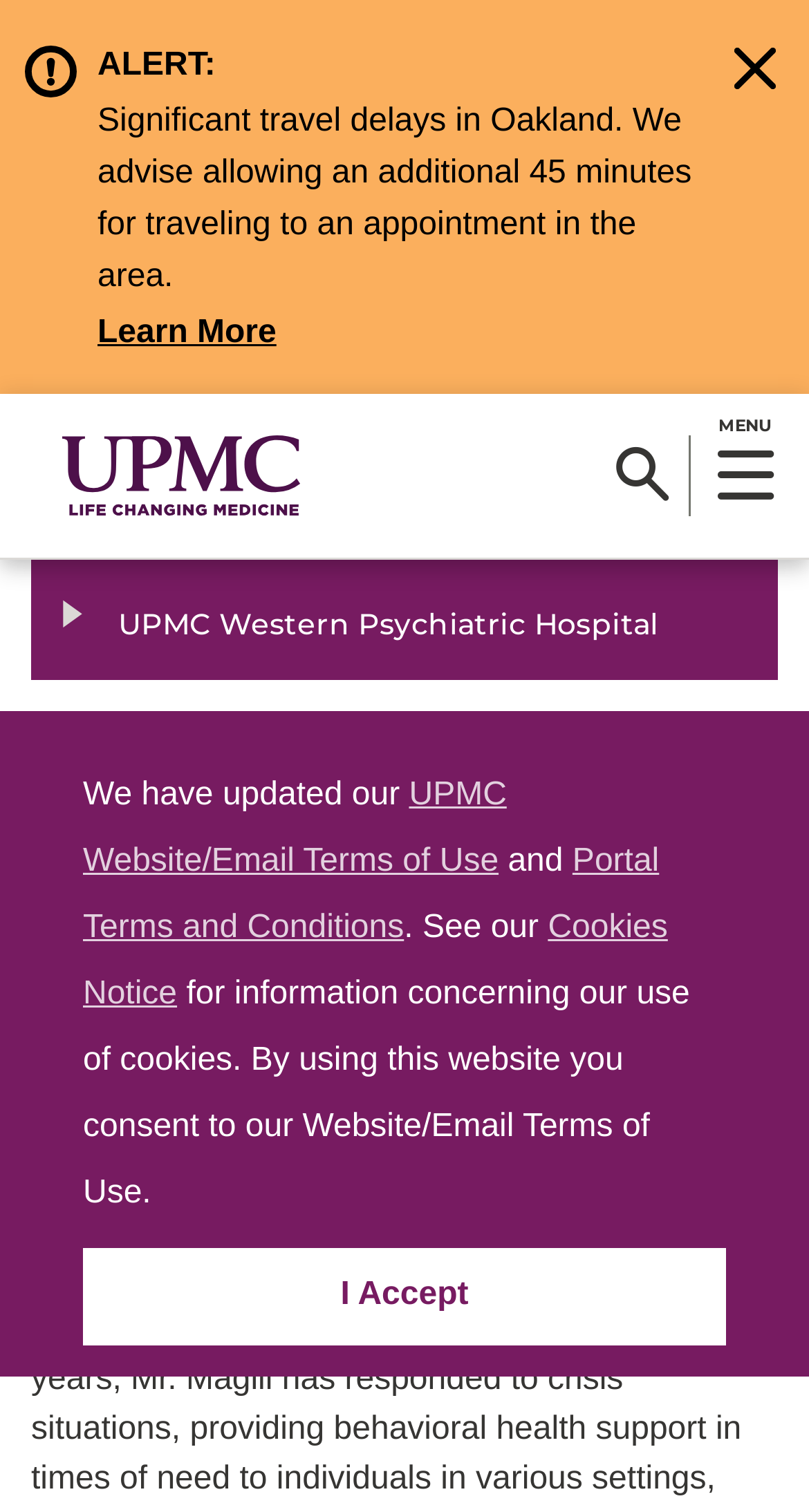Give a one-word or short-phrase answer to the following question: 
What is the name of the hospital?

UPMC Western Psychiatric Hospital